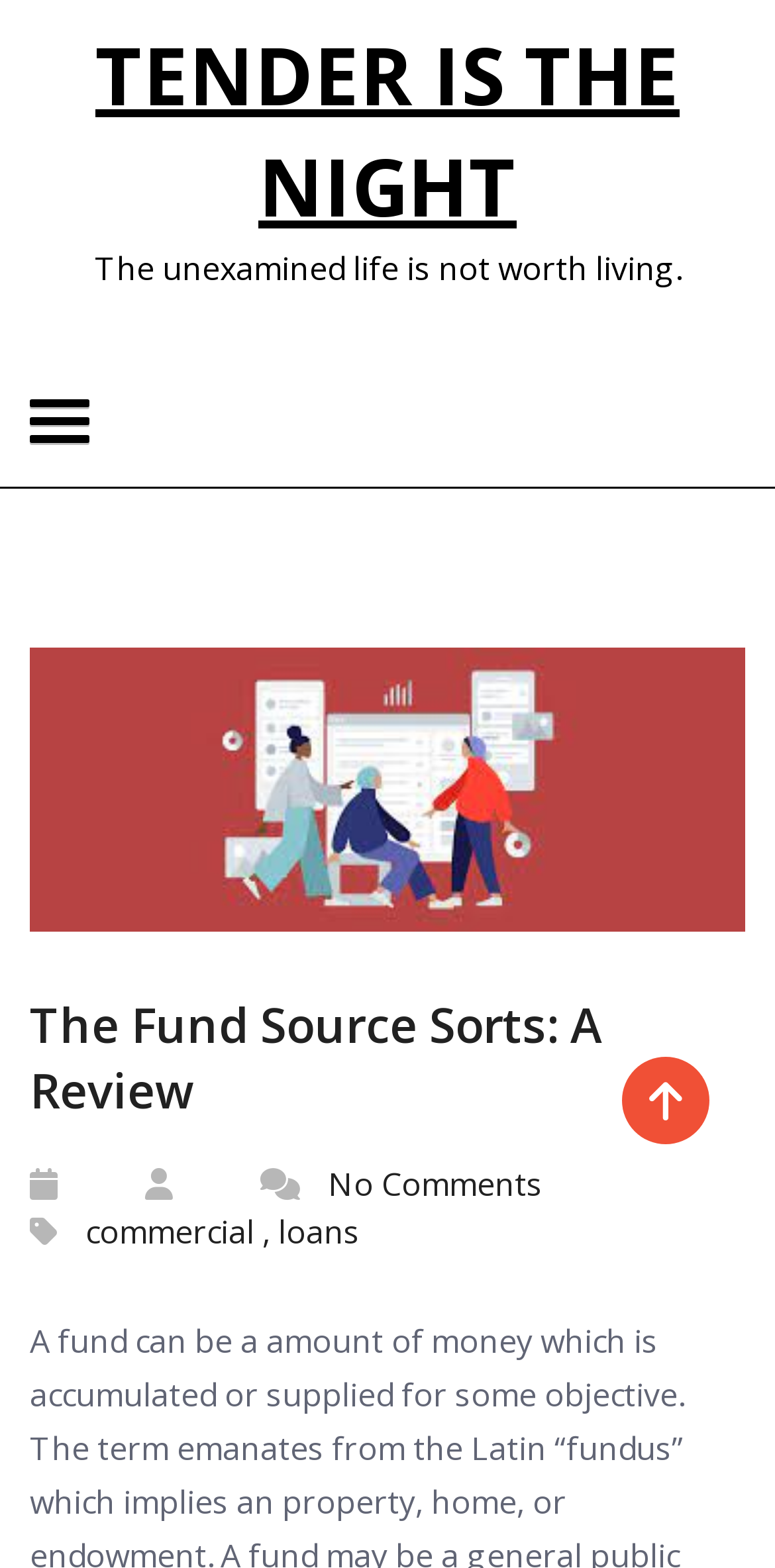What is the title of the review?
Look at the image and provide a detailed response to the question.

I found the title of the review by looking at the heading element 'The Fund Source Sorts: A Review' located at [0.038, 0.632, 0.962, 0.717] coordinates.